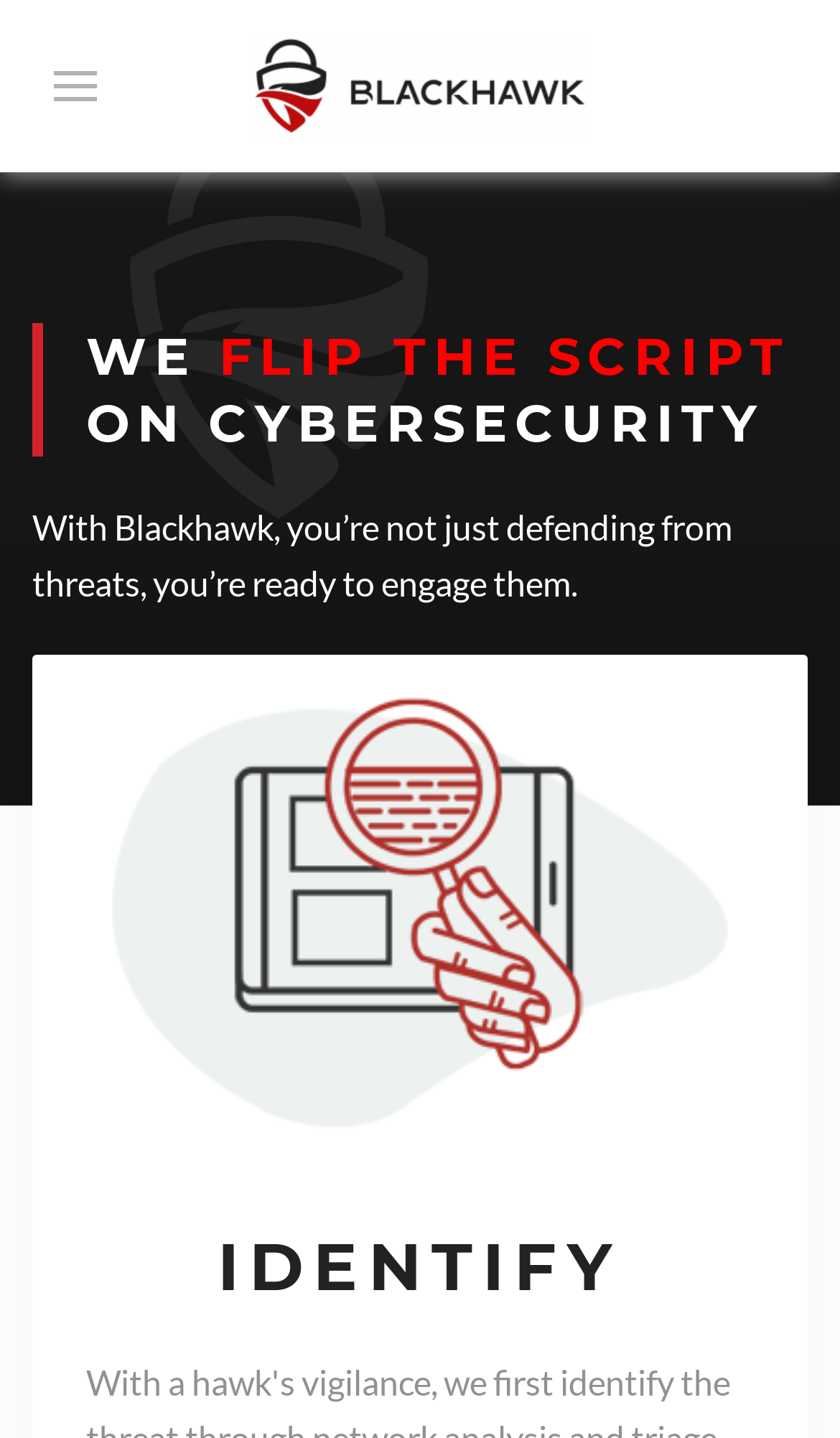From the details in the image, provide a thorough response to the question: What is the main theme of this webpage?

Based on the heading 'WE FLIP THE SCRIPT ON CYBERSECURITY' and the text 'With Blackhawk, you’re not just defending from threats, you’re ready to engage them.', it is clear that the main theme of this webpage is cybersecurity.